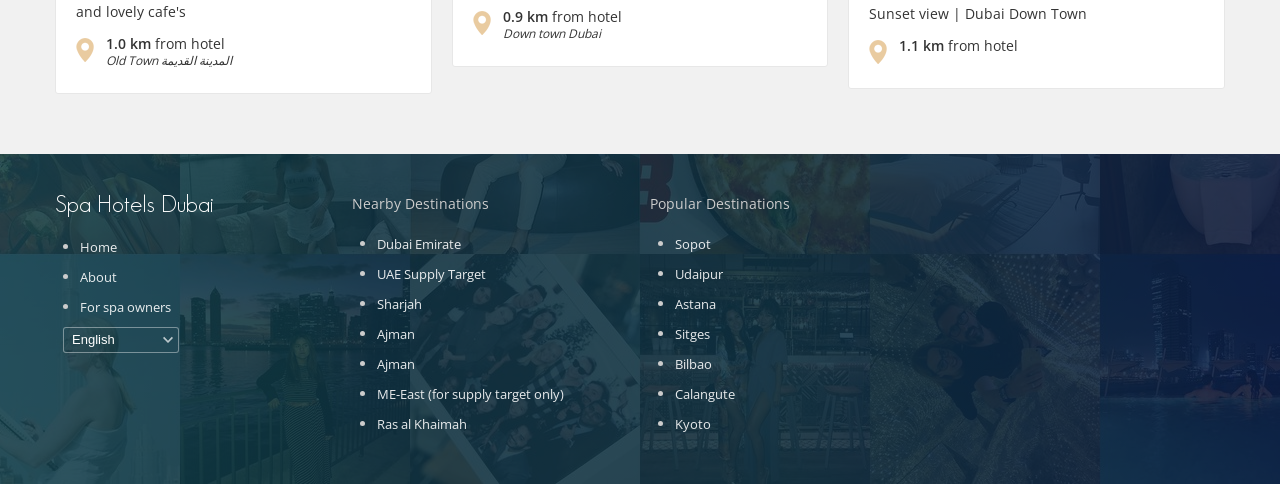Please locate the clickable area by providing the bounding box coordinates to follow this instruction: "Explore nearby destinations in Dubai Emirate".

[0.295, 0.486, 0.361, 0.523]